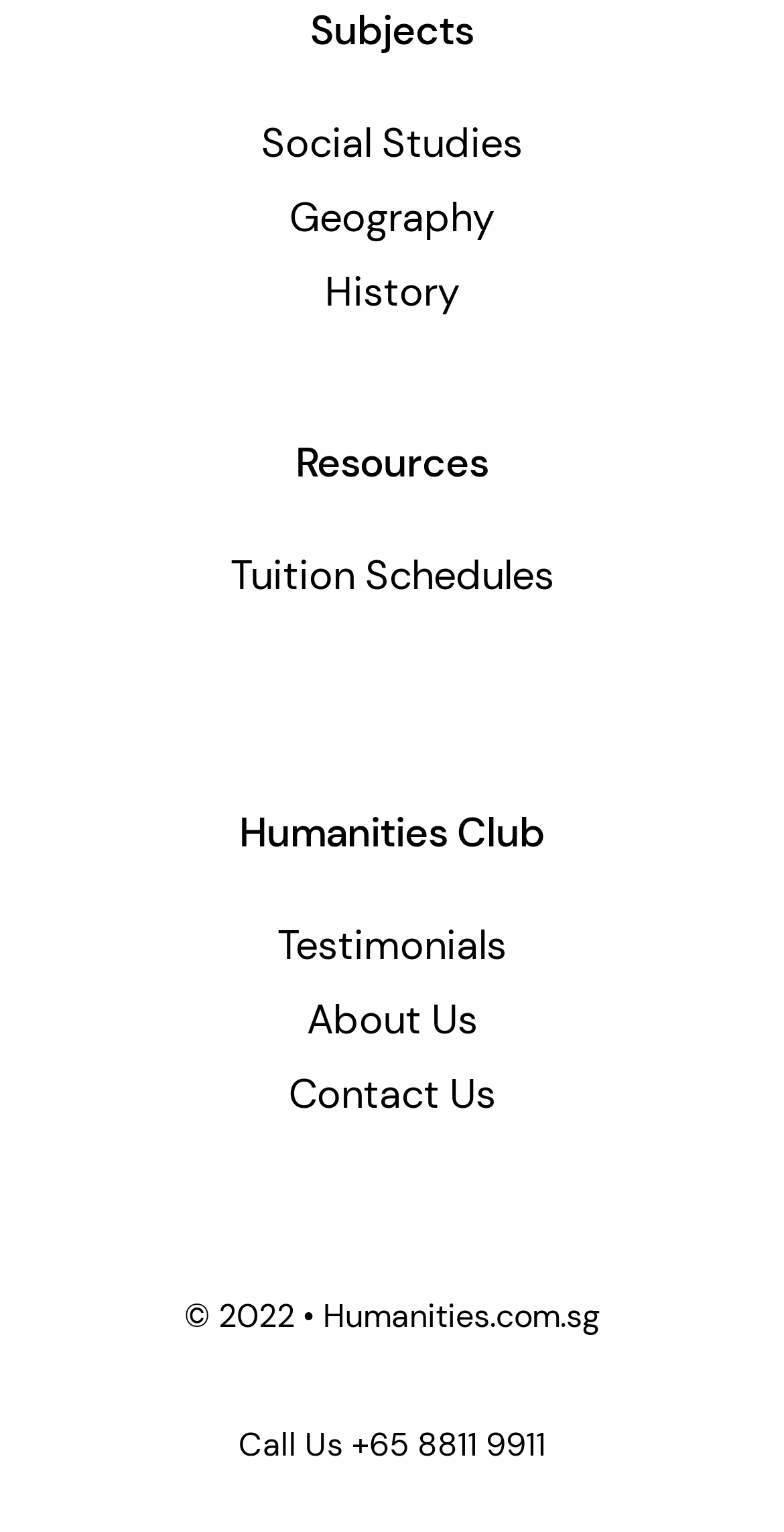What is the first subject listed?
Look at the image and answer the question with a single word or phrase.

Social Studies